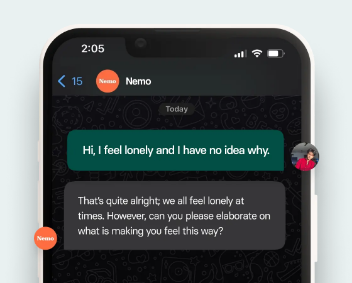Please look at the image and answer the question with a detailed explanation: What is the name of the contact in the chat window?

The contact name 'Nemo' is displayed at the top of the screen, emphasizing the assistant's role as a mental health AI assistant.